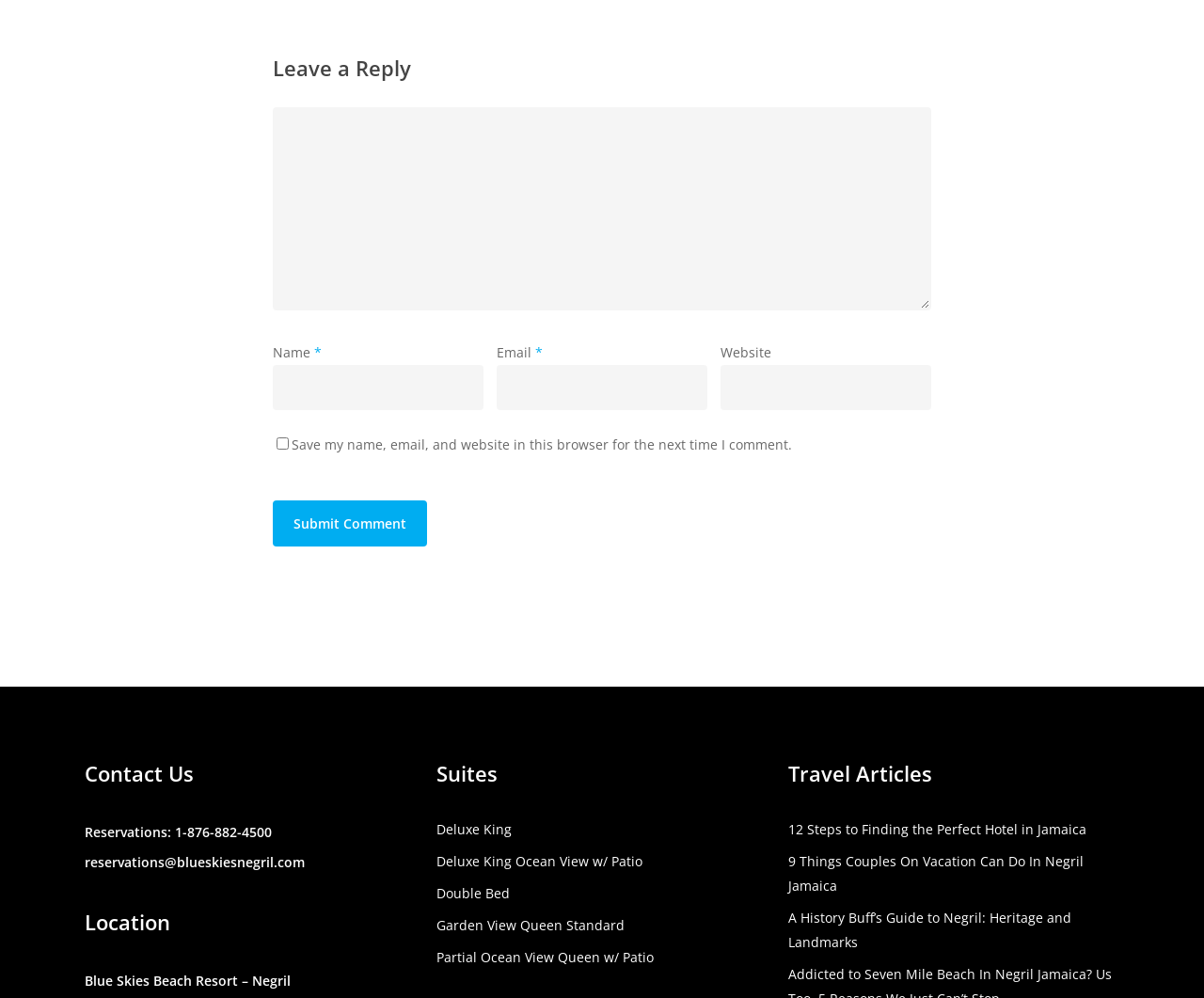Kindly determine the bounding box coordinates of the area that needs to be clicked to fulfill this instruction: "Click the Submit Comment button".

[0.227, 0.501, 0.355, 0.547]